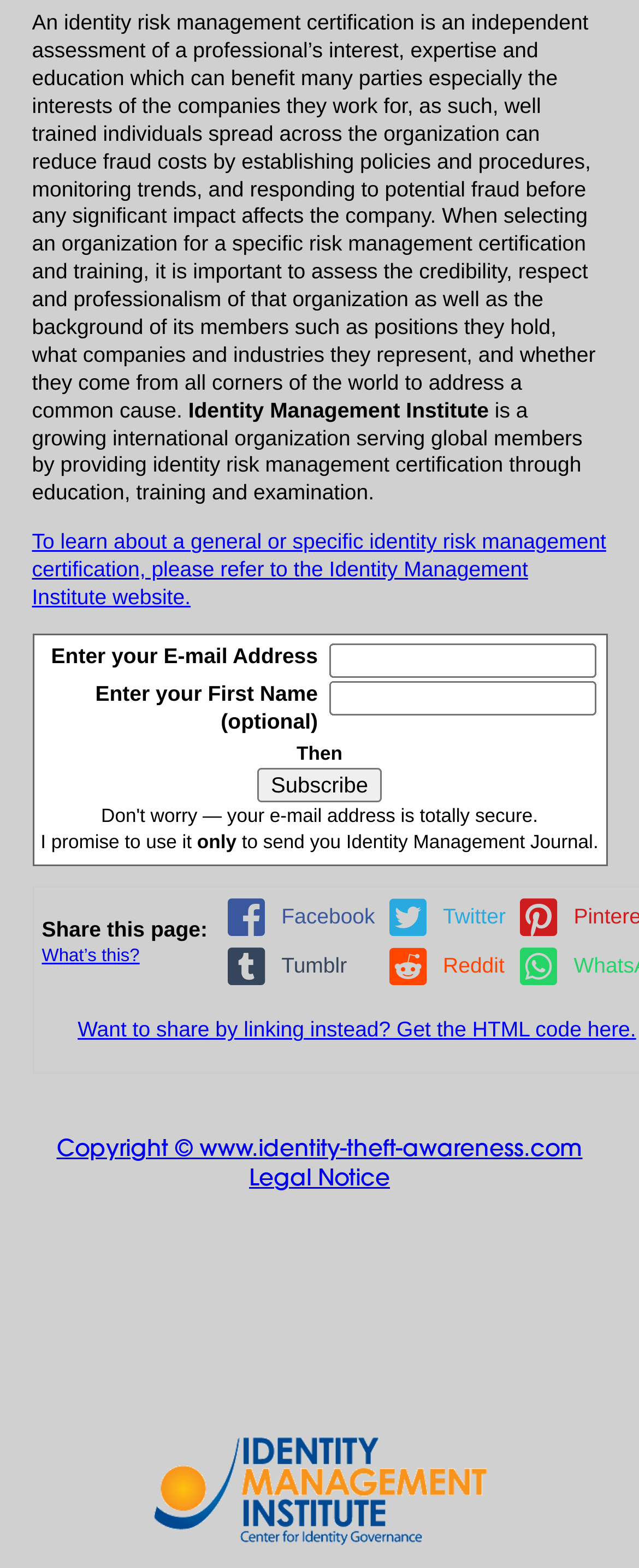Determine the bounding box coordinates for the clickable element required to fulfill the instruction: "Check copyright information". Provide the coordinates as four float numbers between 0 and 1, i.e., [left, top, right, bottom].

[0.088, 0.71, 0.912, 0.773]